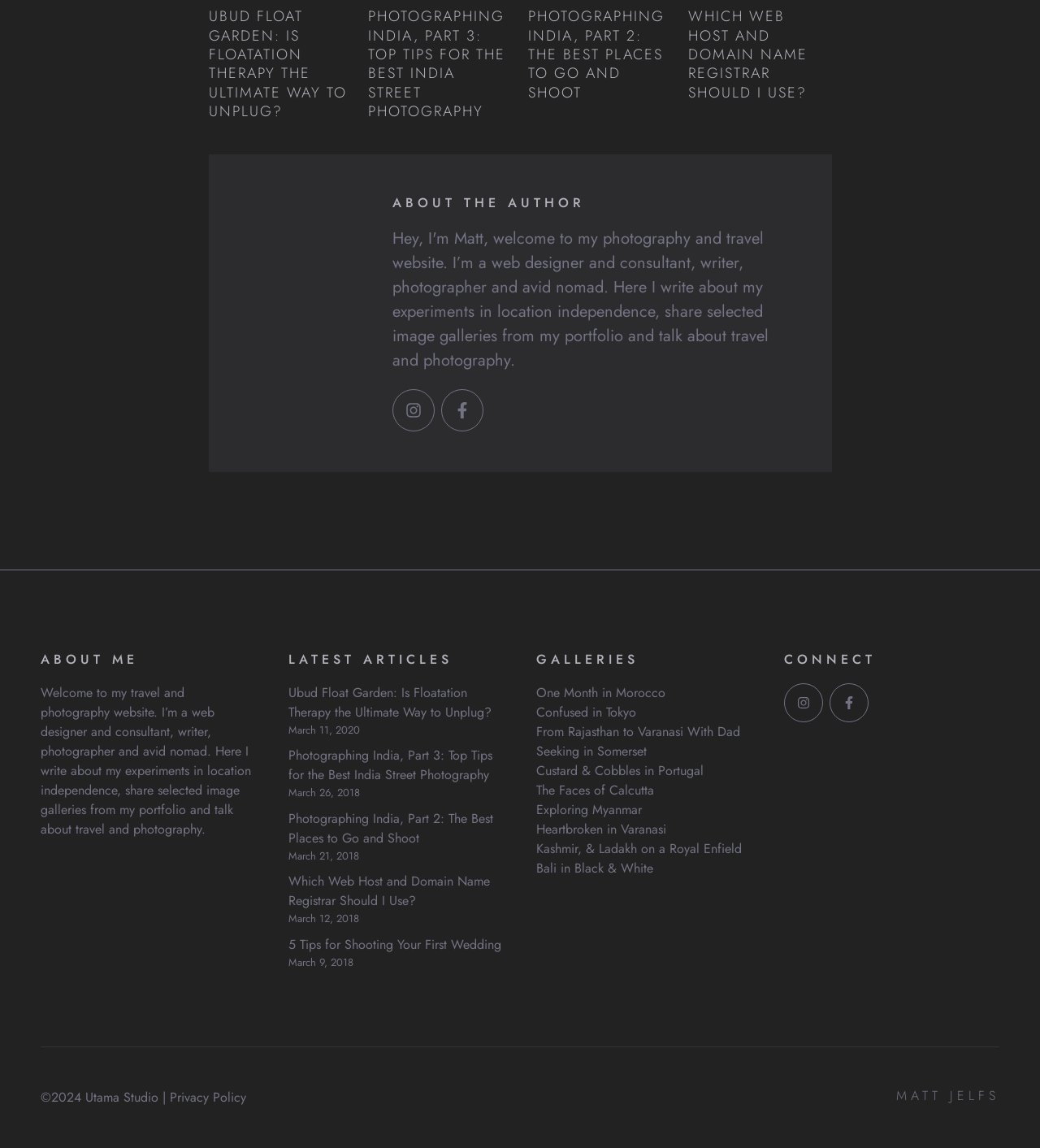Please predict the bounding box coordinates of the element's region where a click is necessary to complete the following instruction: "connect with the author". The coordinates should be represented by four float numbers between 0 and 1, i.e., [left, top, right, bottom].

[0.754, 0.567, 0.961, 0.581]